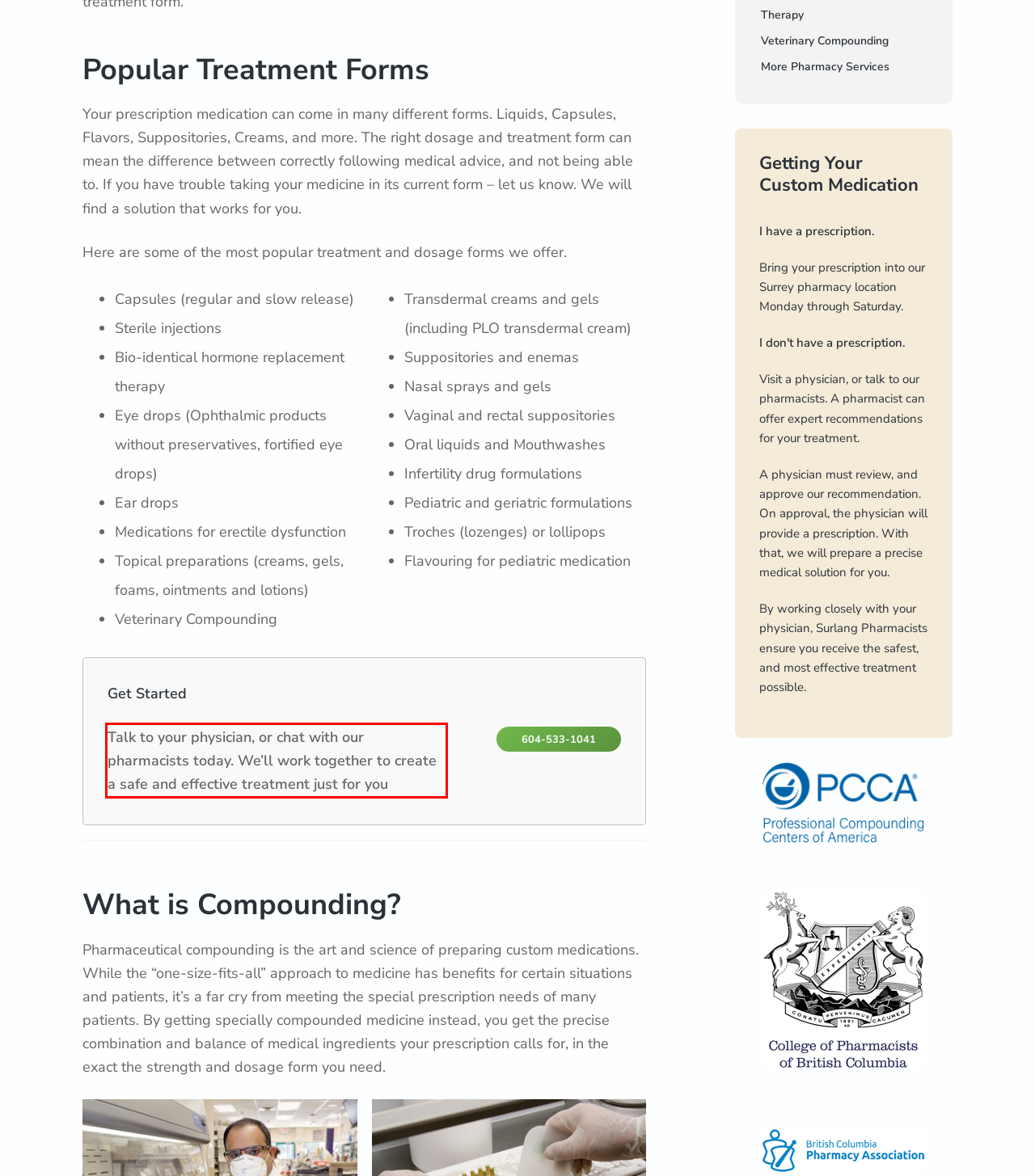Given the screenshot of a webpage, identify the red rectangle bounding box and recognize the text content inside it, generating the extracted text.

Talk to your physician, or chat with our pharmacists today. We’ll work together to create a safe and effective treatment just for you